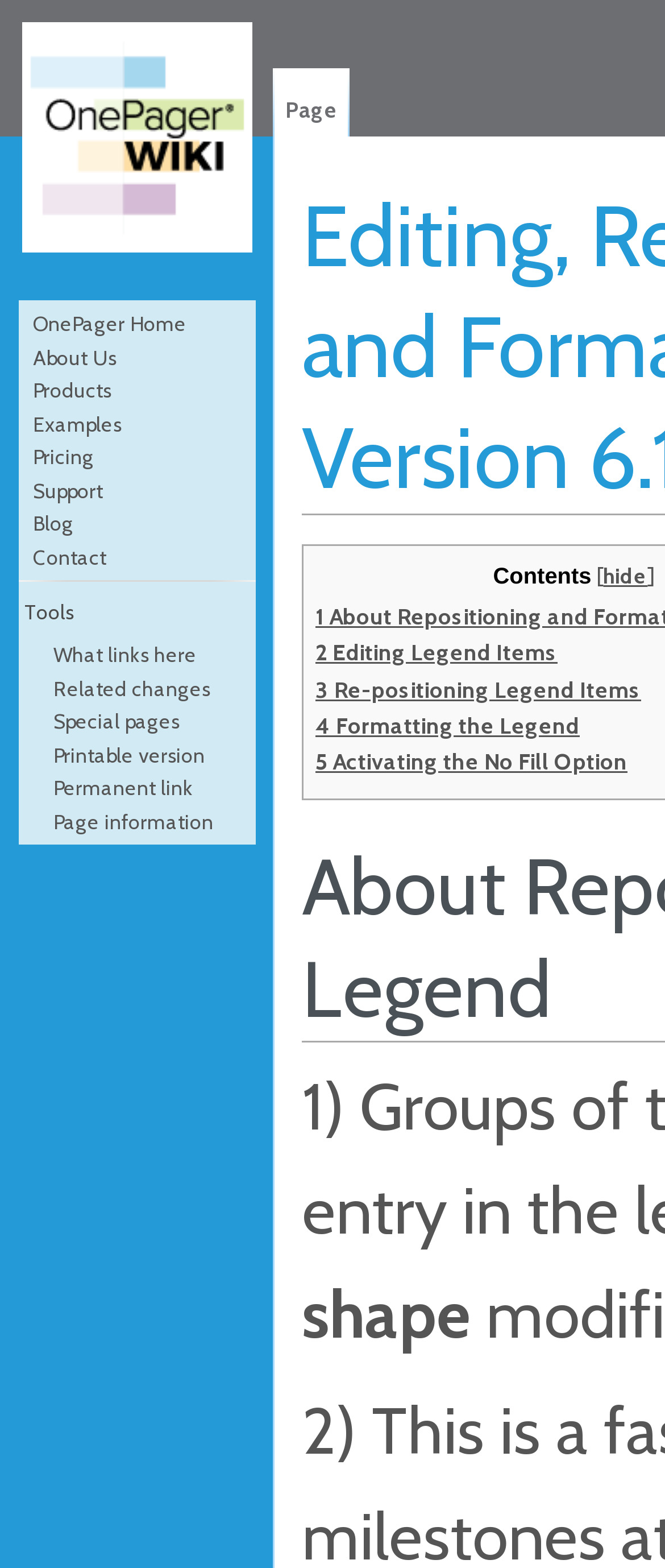Please locate the bounding box coordinates of the element that needs to be clicked to achieve the following instruction: "go to OnePager home". The coordinates should be four float numbers between 0 and 1, i.e., [left, top, right, bottom].

[0.049, 0.198, 0.28, 0.214]